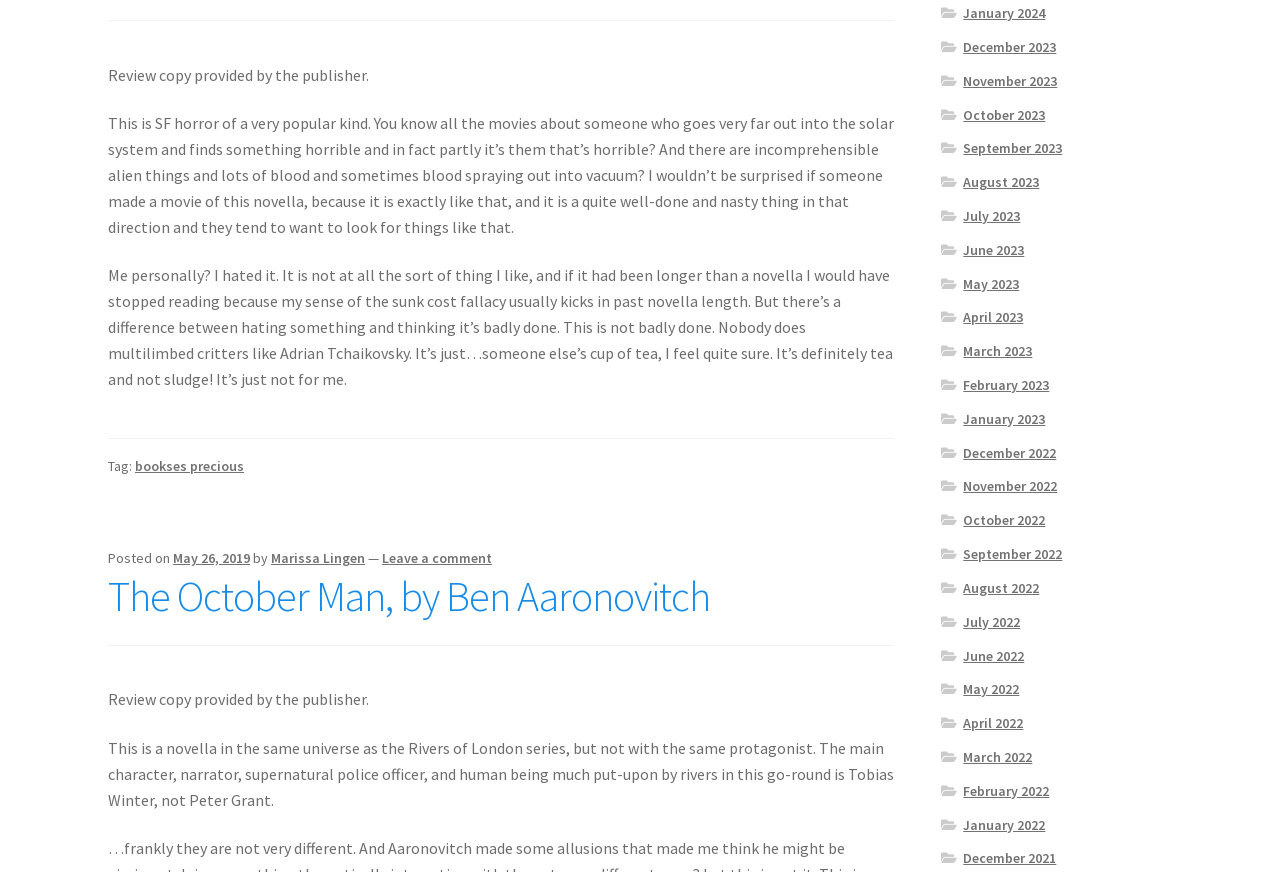Who is the author of the book 'The October Man'?
Offer a detailed and full explanation in response to the question.

The author of the book 'The October Man' can be determined by reading the text 'The October Man, by Ben Aaronovitch' which explicitly mentions the author's name.